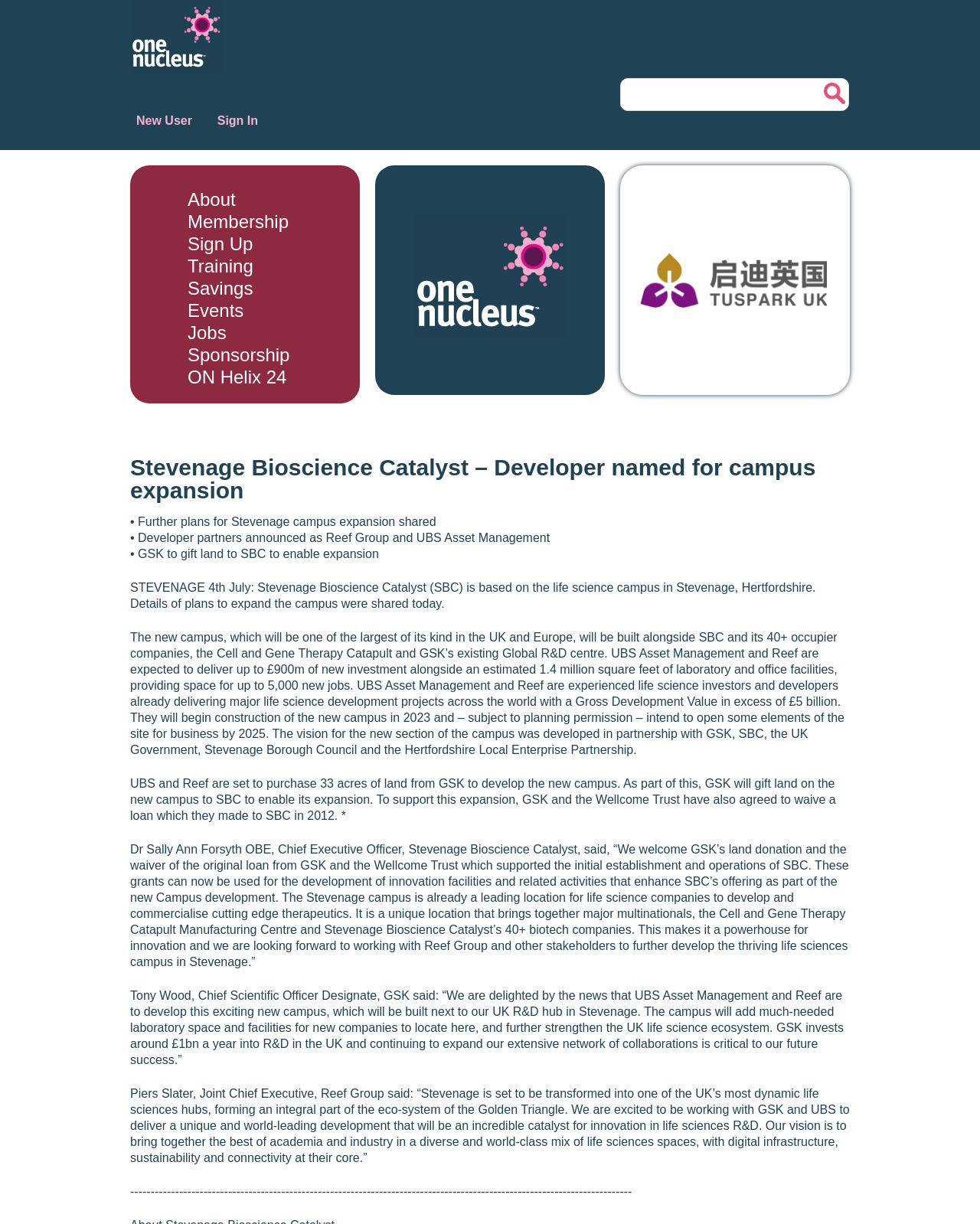Identify the bounding box coordinates of the area you need to click to perform the following instruction: "Click the 'Home' link".

[0.133, 0.001, 0.227, 0.012]